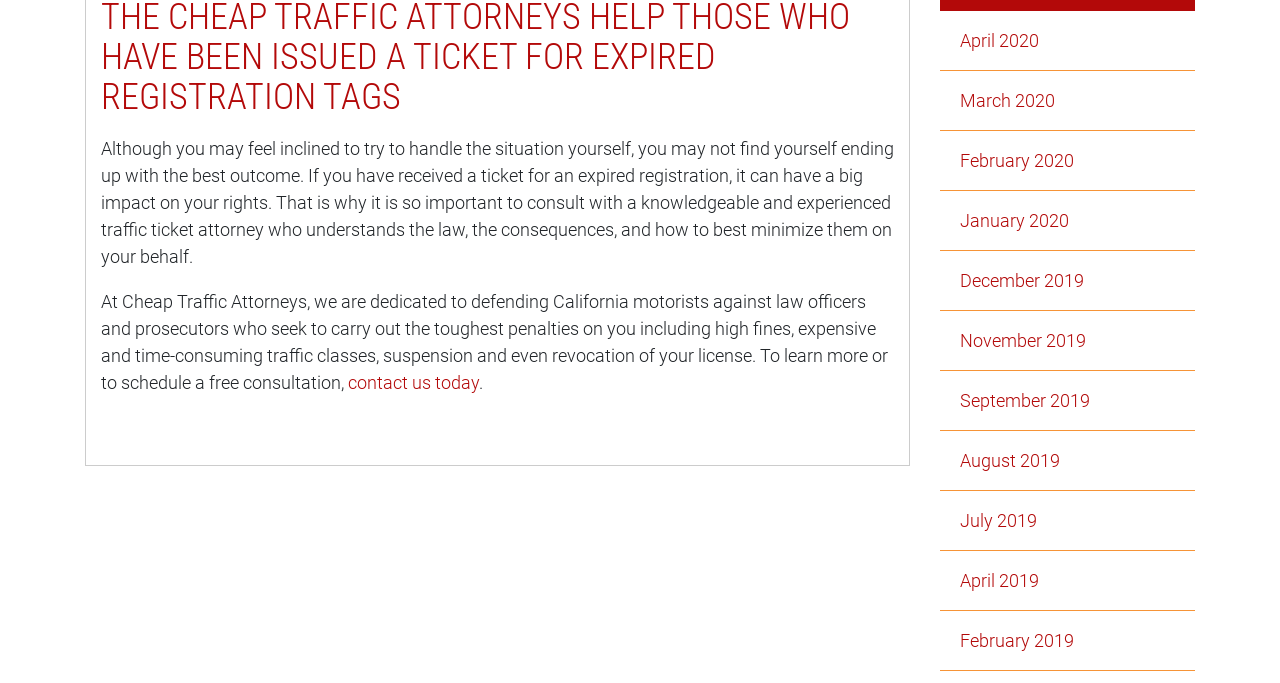Determine the bounding box coordinates of the clickable element to complete this instruction: "Go to the board index". Provide the coordinates in the format of four float numbers between 0 and 1, [left, top, right, bottom].

None